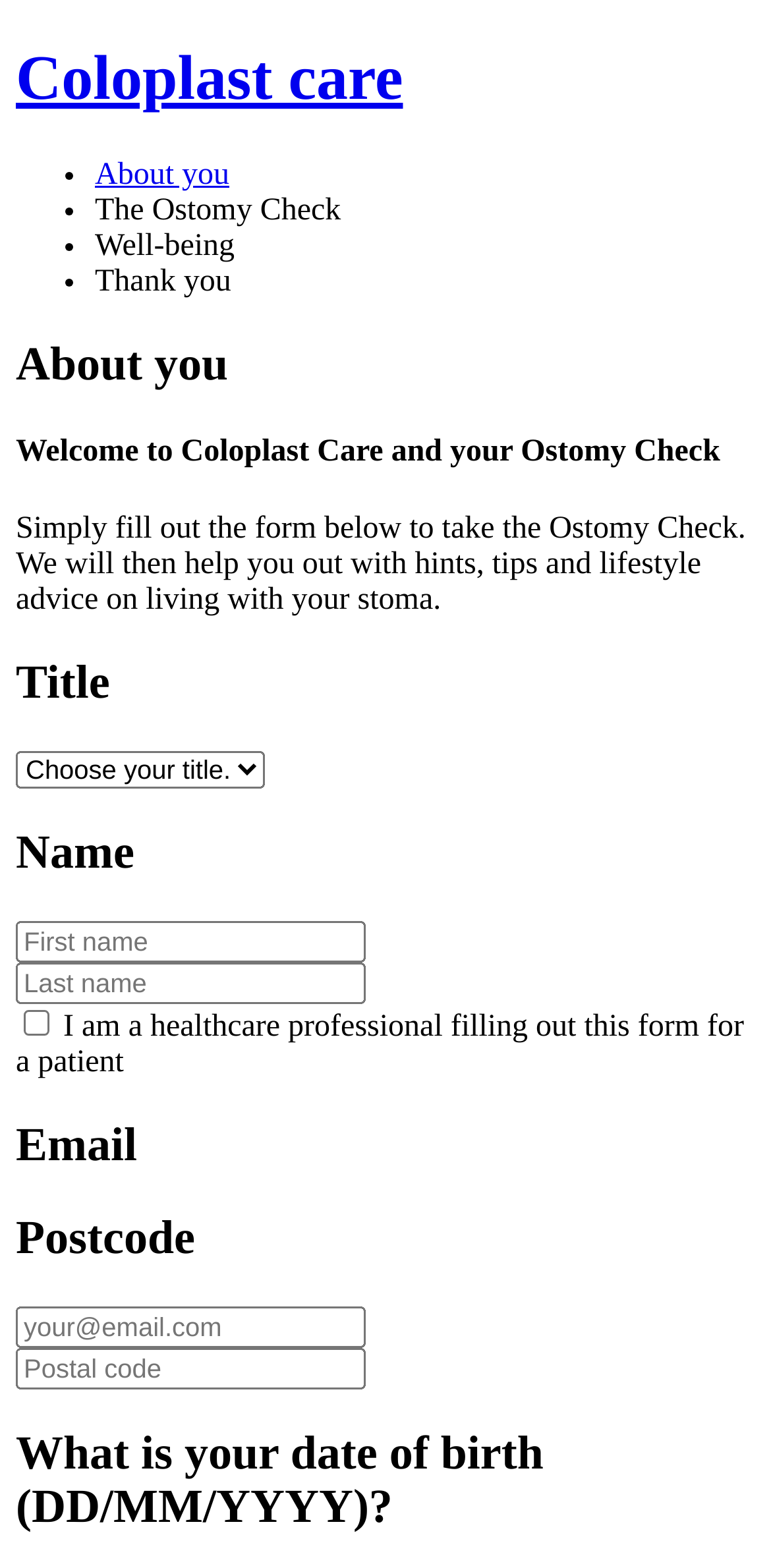Highlight the bounding box coordinates of the element that should be clicked to carry out the following instruction: "Select an option from the title dropdown". The coordinates must be given as four float numbers ranging from 0 to 1, i.e., [left, top, right, bottom].

[0.021, 0.479, 0.344, 0.503]